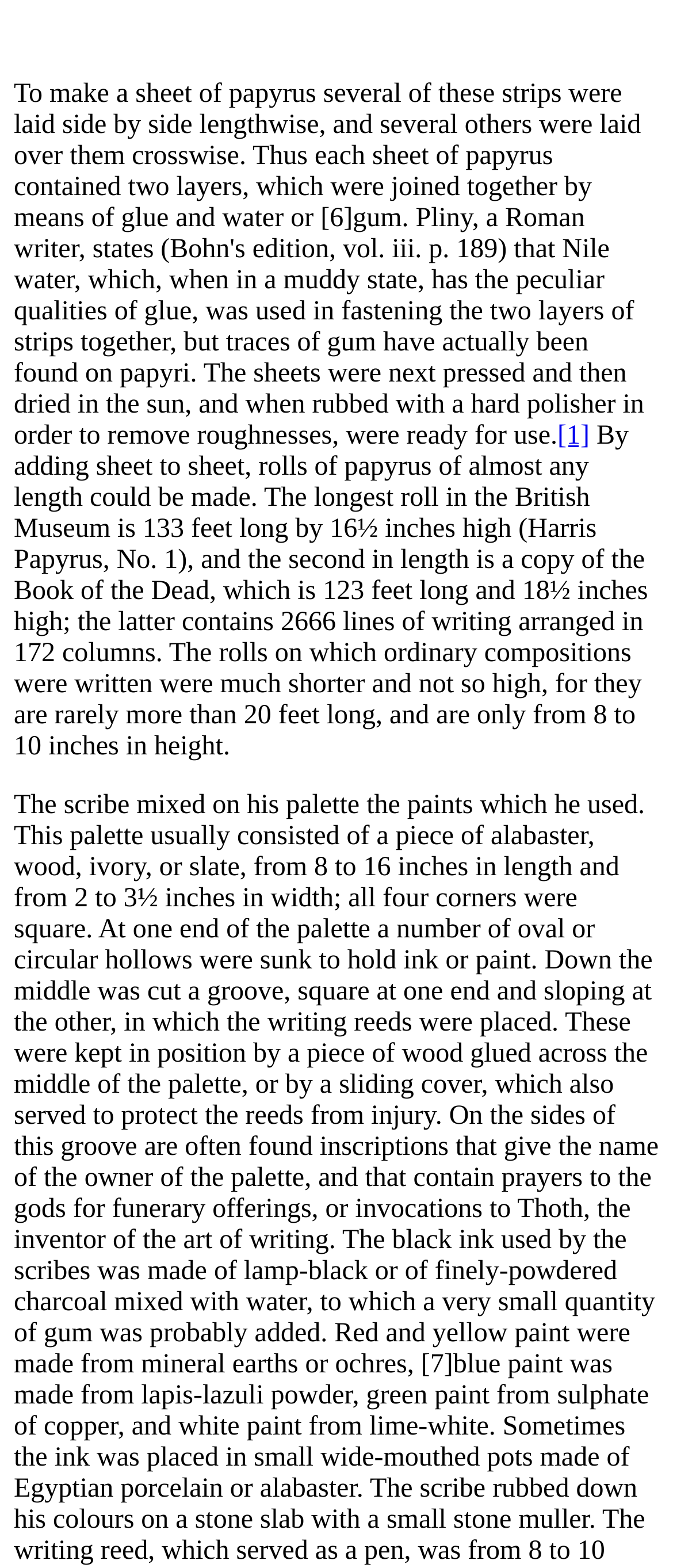How long is the longest roll of papyrus in the British Museum?
Use the screenshot to answer the question with a single word or phrase.

133 feet